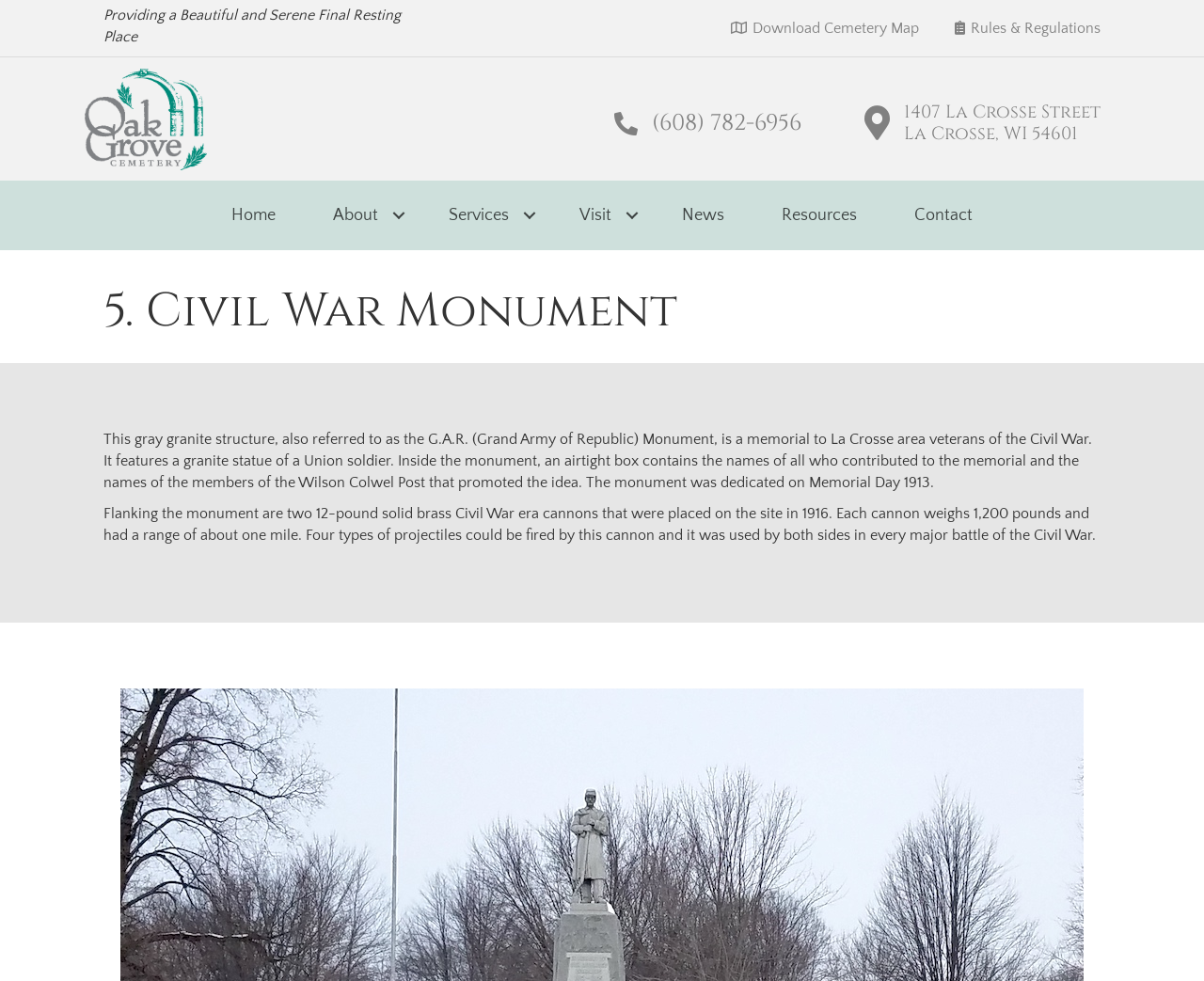Please answer the following question using a single word or phrase: 
What is the name of the cemetery?

Oak Grove Cemetery